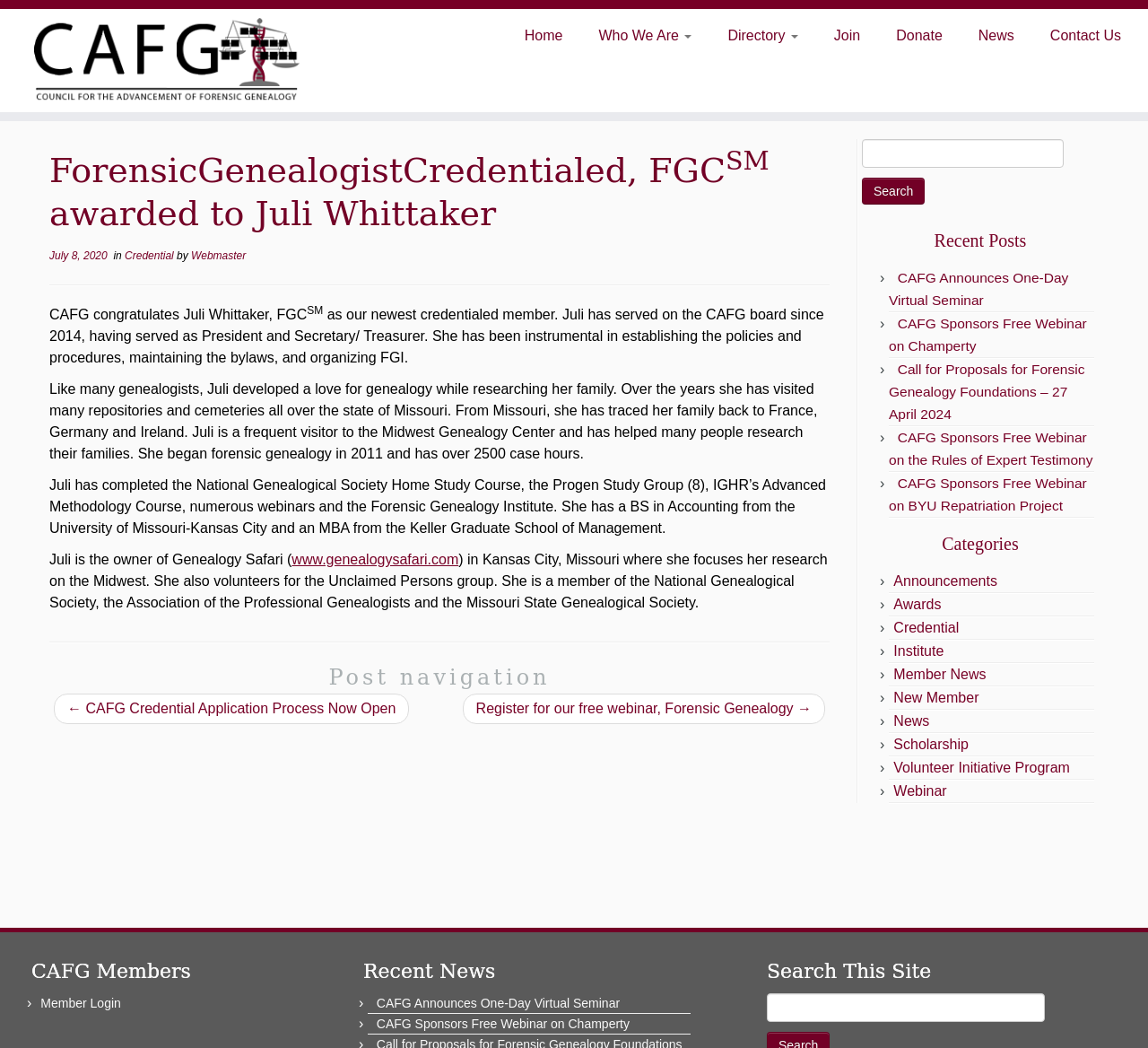Locate the bounding box coordinates of the item that should be clicked to fulfill the instruction: "View the 'CAFG Members' section".

[0.027, 0.916, 0.316, 0.938]